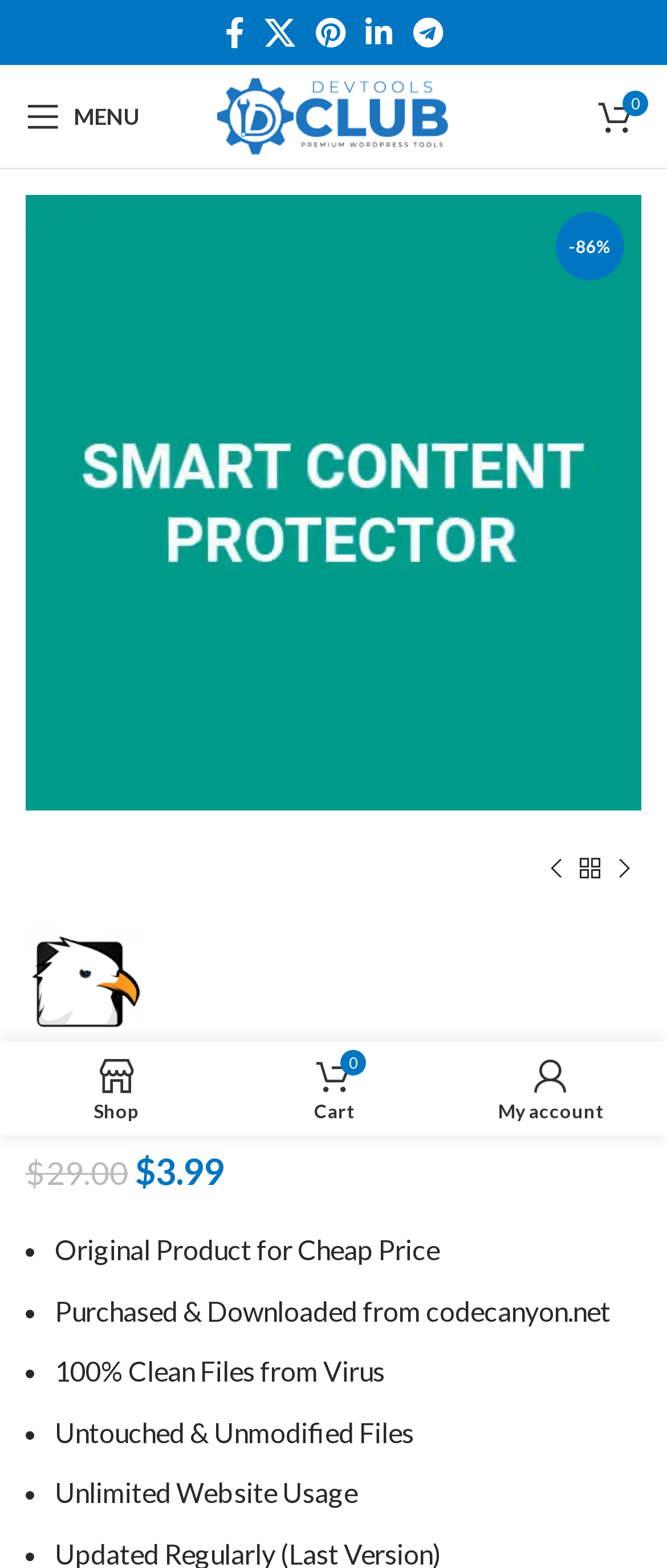Respond with a single word or phrase:
What is the logo of the website?

Logo devtools club